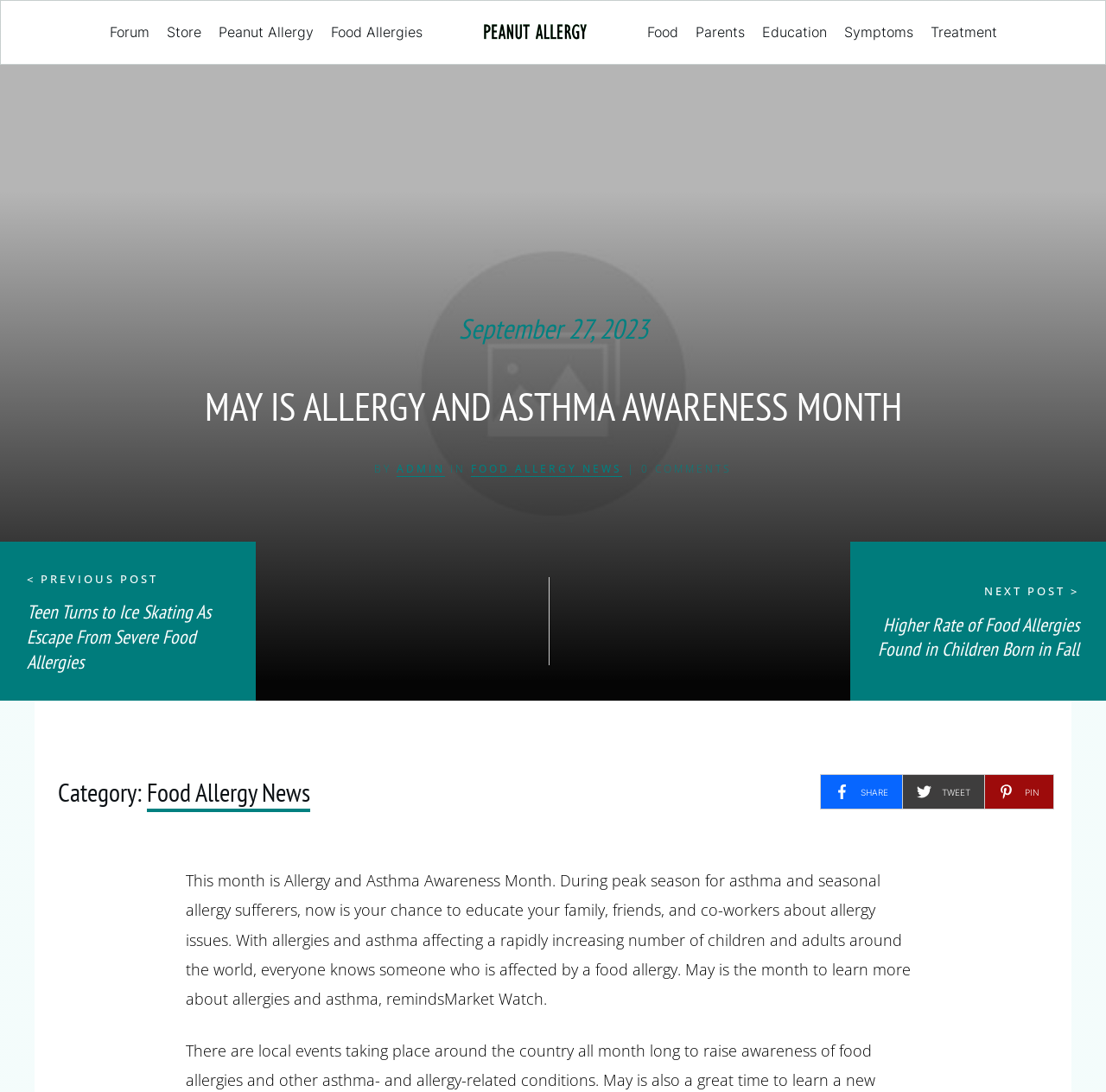Specify the bounding box coordinates of the area to click in order to follow the given instruction: "share this post."

[0.754, 0.719, 0.803, 0.732]